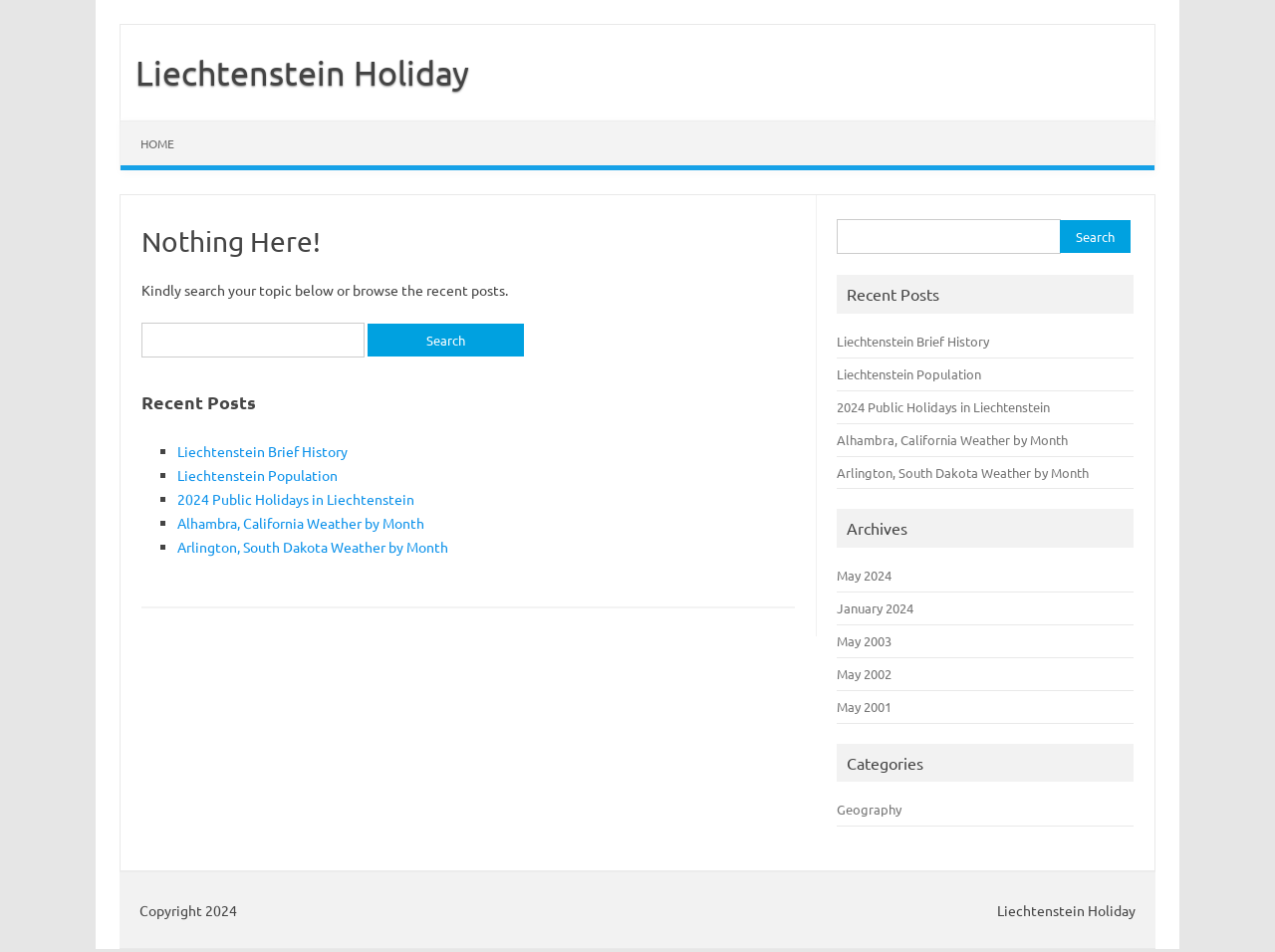Based on what you see in the screenshot, provide a thorough answer to this question: What is the category listed below the recent posts?

The category listed below the recent posts is 'Geography', which is indicated by the link with the text 'Geography' inside the complementary element.